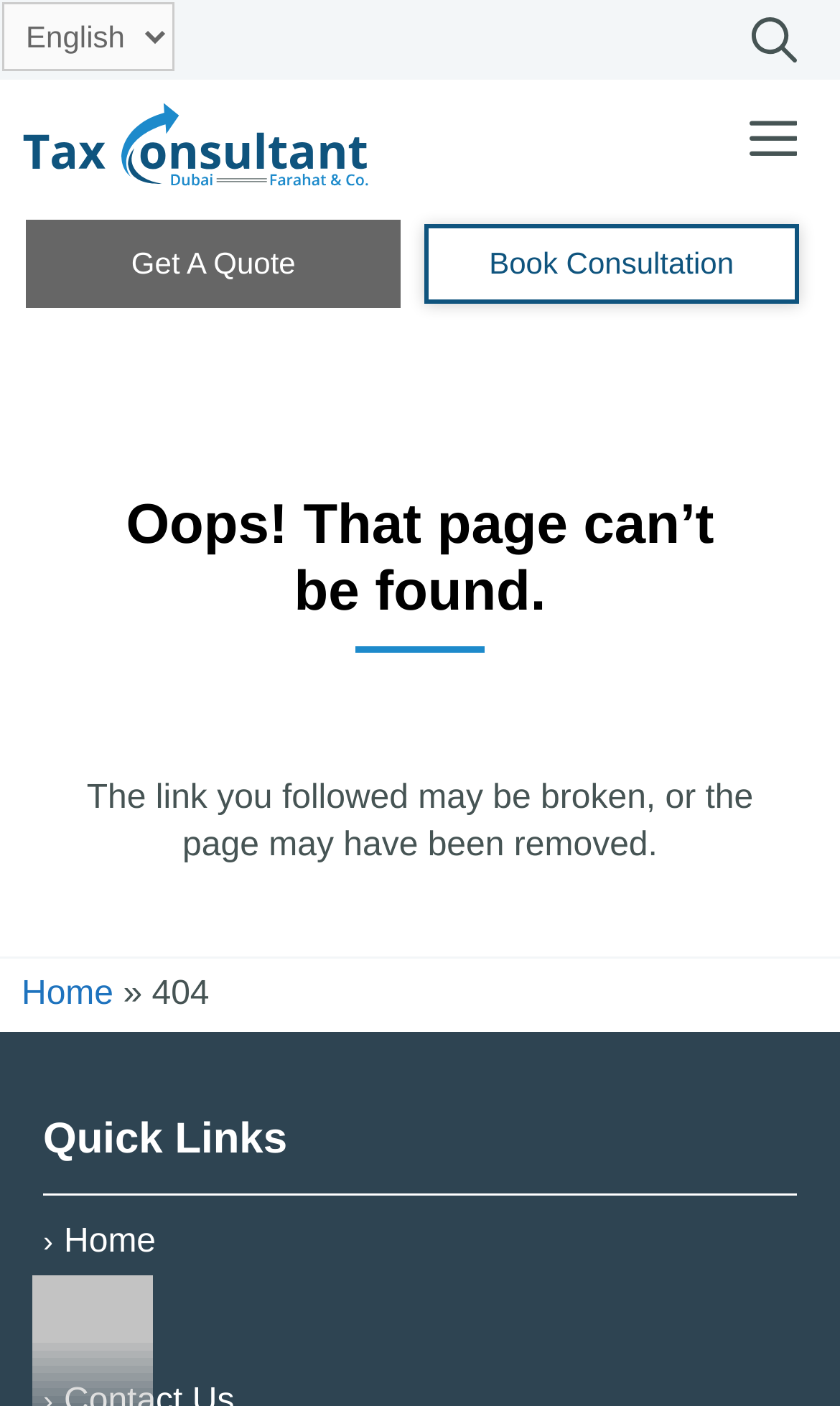Highlight the bounding box coordinates of the element you need to click to perform the following instruction: "Search."

[0.895, 0.01, 0.949, 0.051]